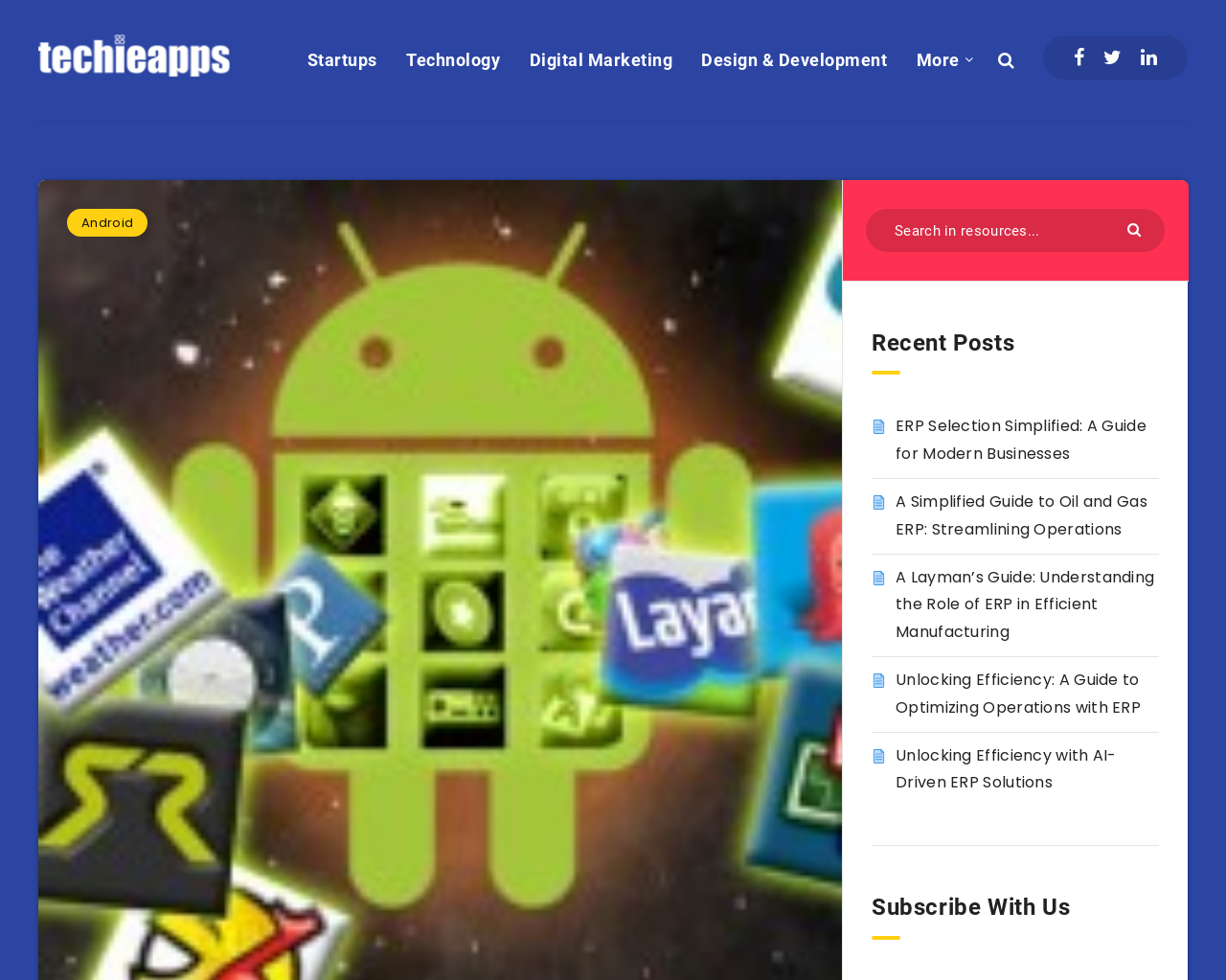Select the bounding box coordinates of the element I need to click to carry out the following instruction: "Click on the 'Image' link".

None